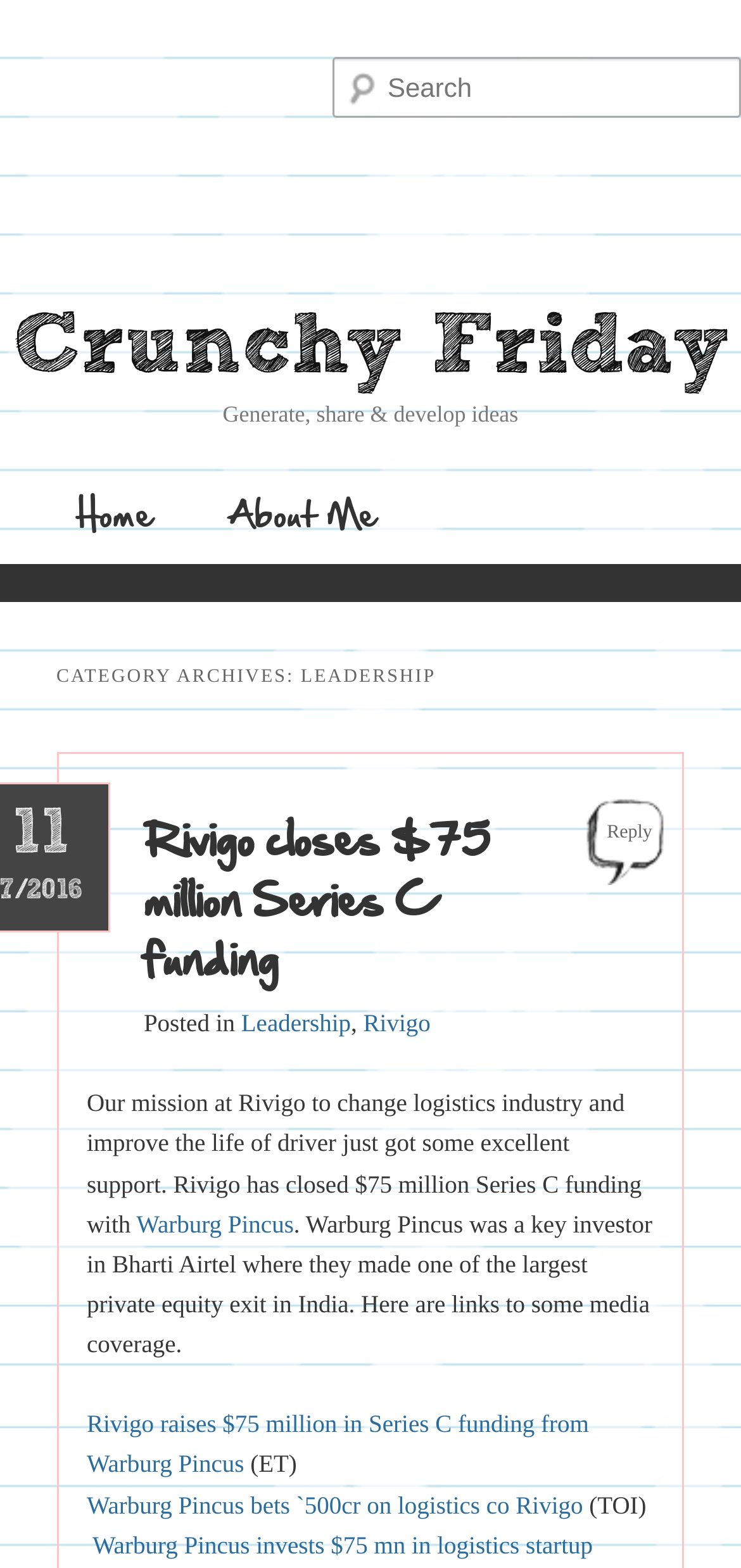Given the following UI element description: "Warburg Pincus", find the bounding box coordinates in the webpage screenshot.

[0.184, 0.771, 0.396, 0.789]